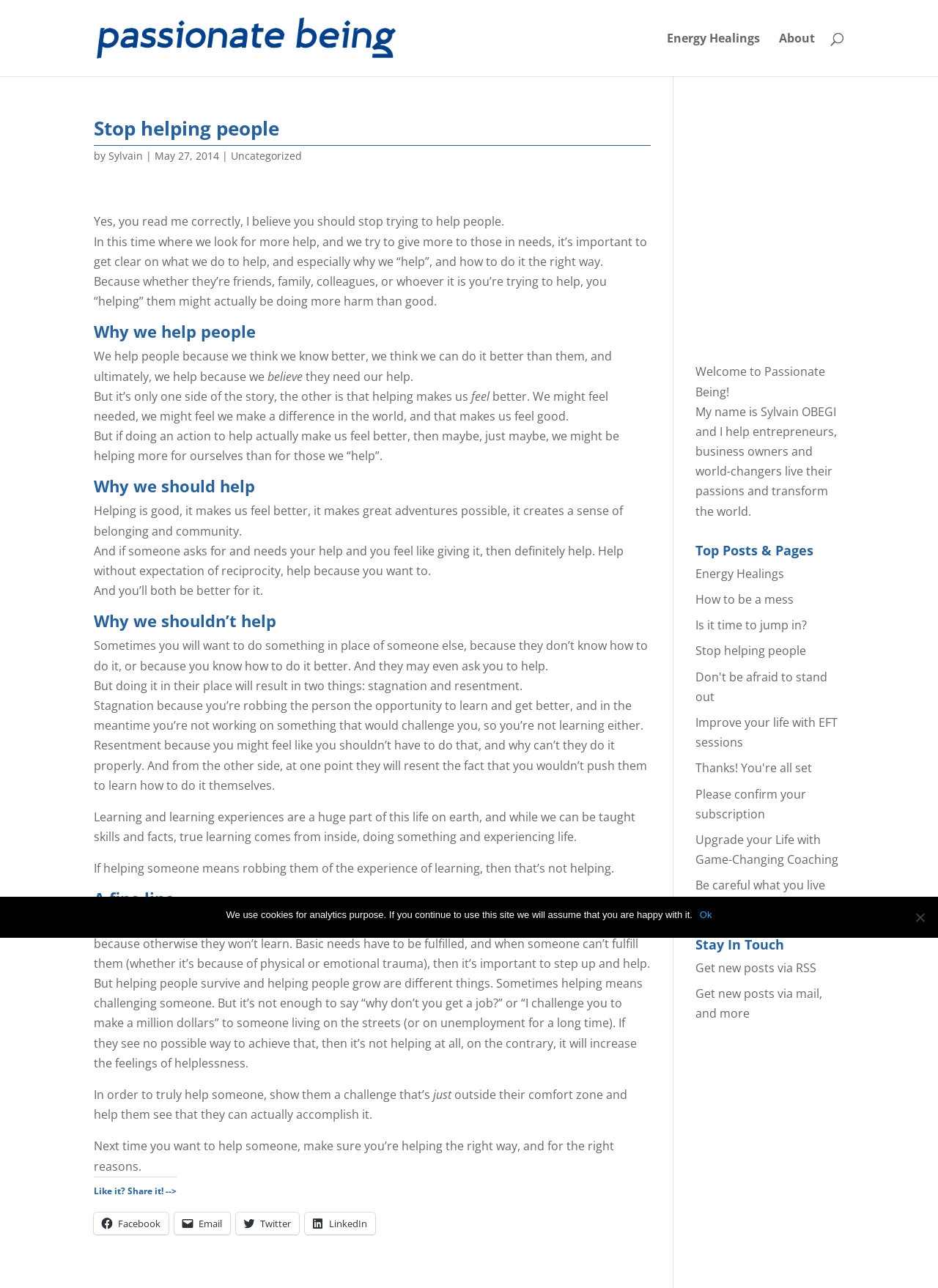Can you find the bounding box coordinates for the UI element given this description: "Please confirm your subscription"? Provide the coordinates as four float numbers between 0 and 1: [left, top, right, bottom].

[0.741, 0.61, 0.859, 0.638]